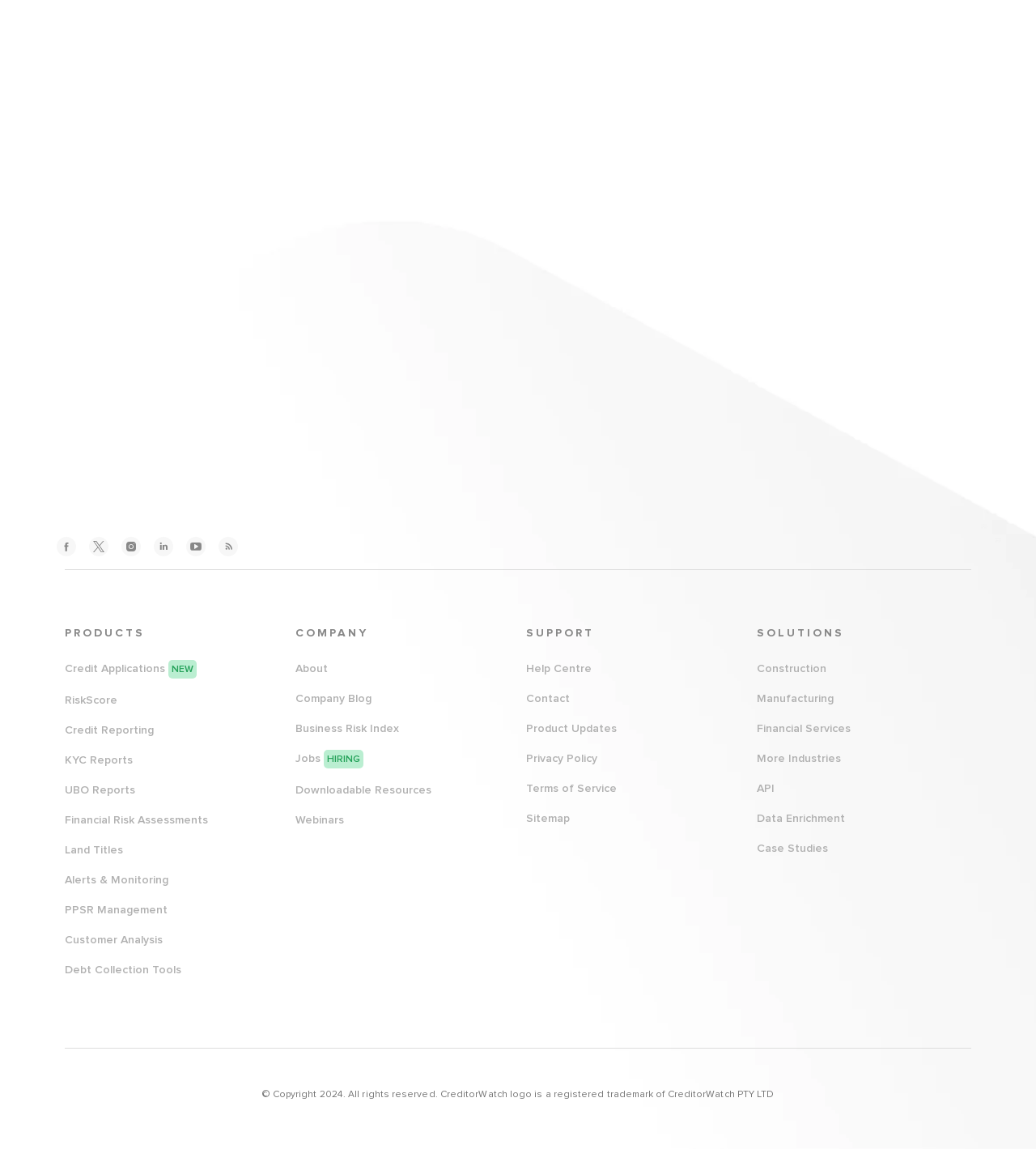Kindly provide the bounding box coordinates of the section you need to click on to fulfill the given instruction: "Explore solutions for Construction".

[0.73, 0.577, 0.798, 0.587]